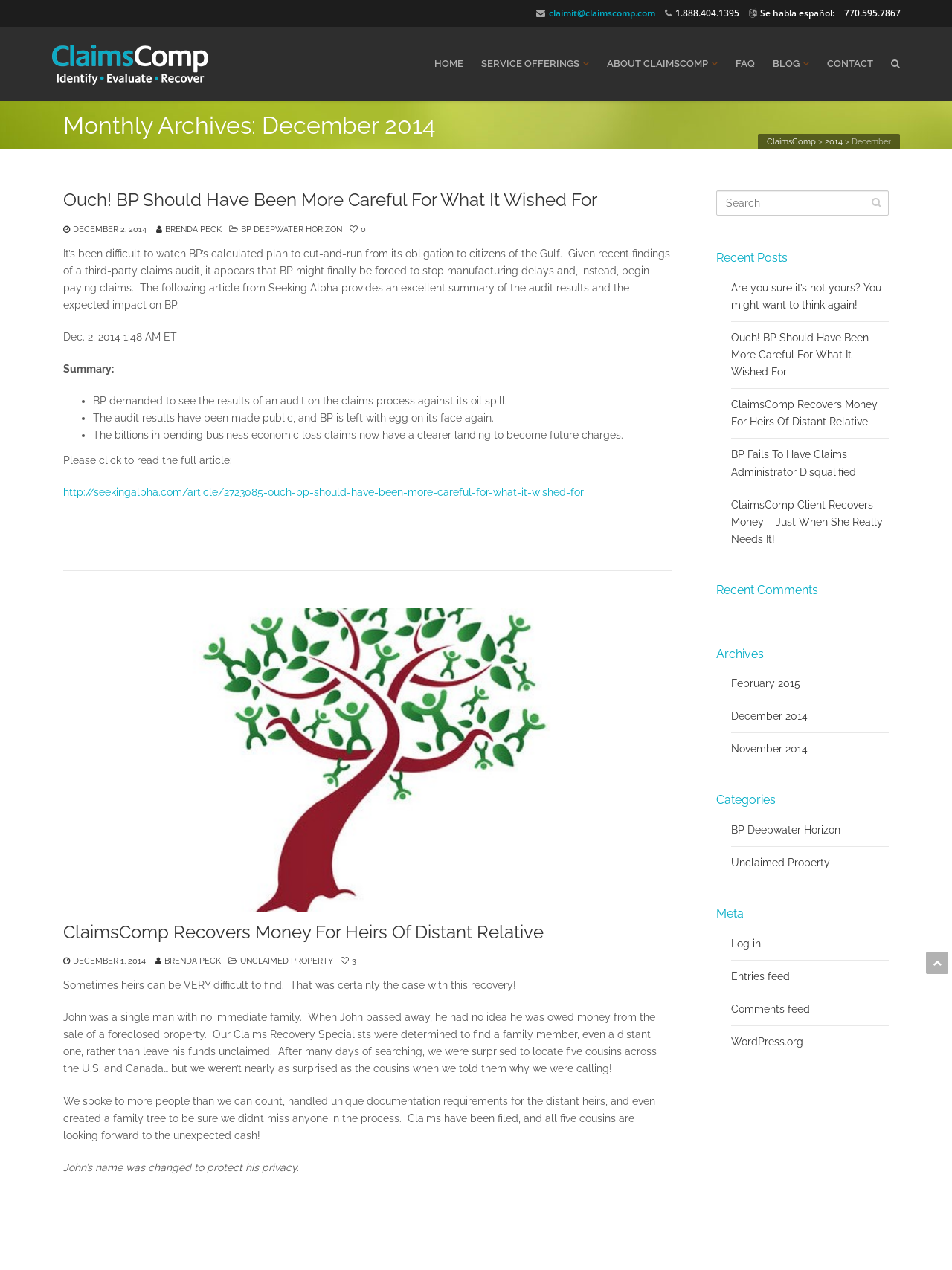Determine the bounding box coordinates for the clickable element required to fulfill the instruction: "Log in to the website". Provide the coordinates as four float numbers between 0 and 1, i.e., [left, top, right, bottom].

[0.768, 0.738, 0.799, 0.748]